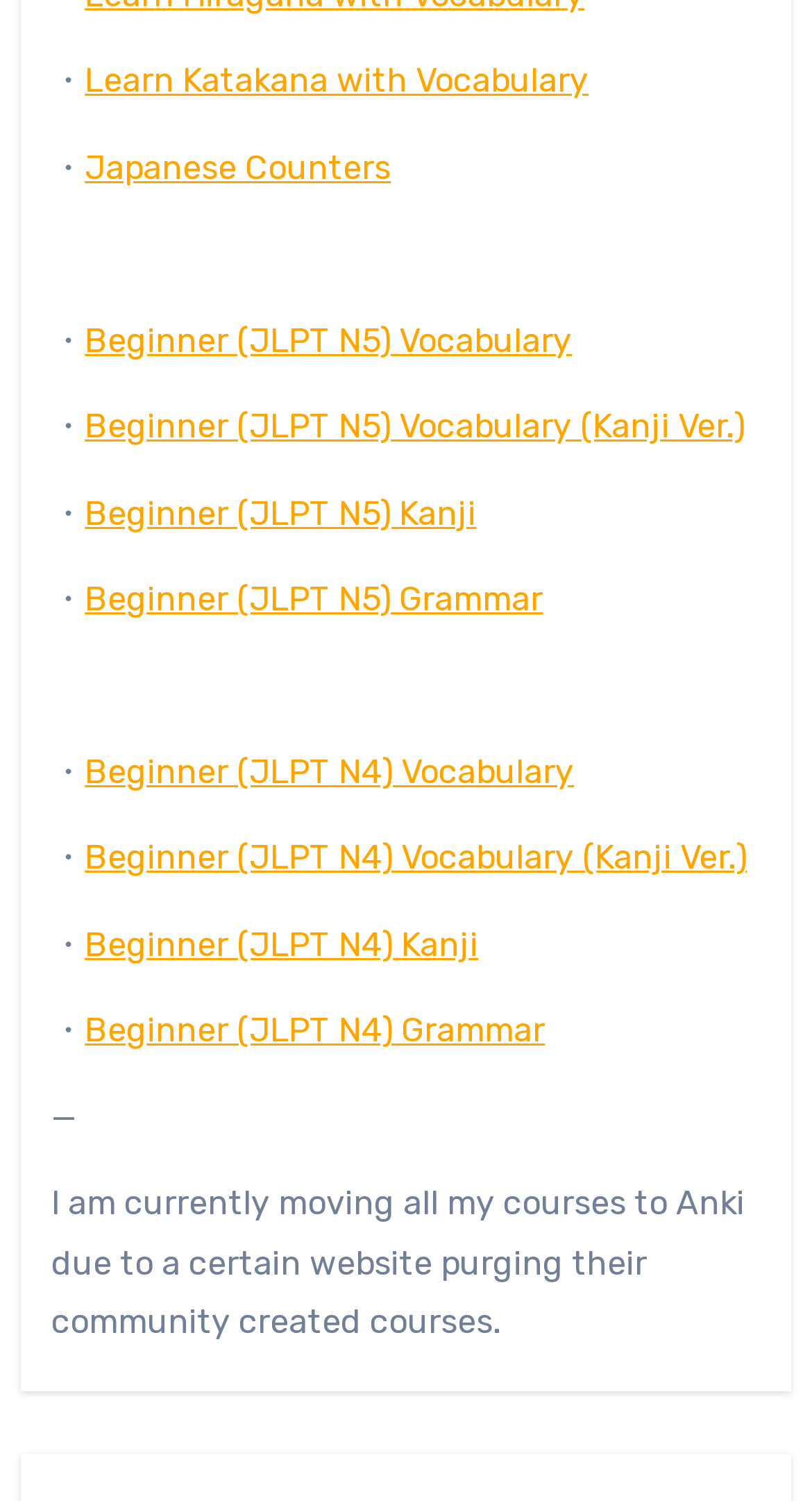Kindly provide the bounding box coordinates of the section you need to click on to fulfill the given instruction: "Start with Beginner JLPT N4 Grammar".

[0.104, 0.674, 0.671, 0.7]